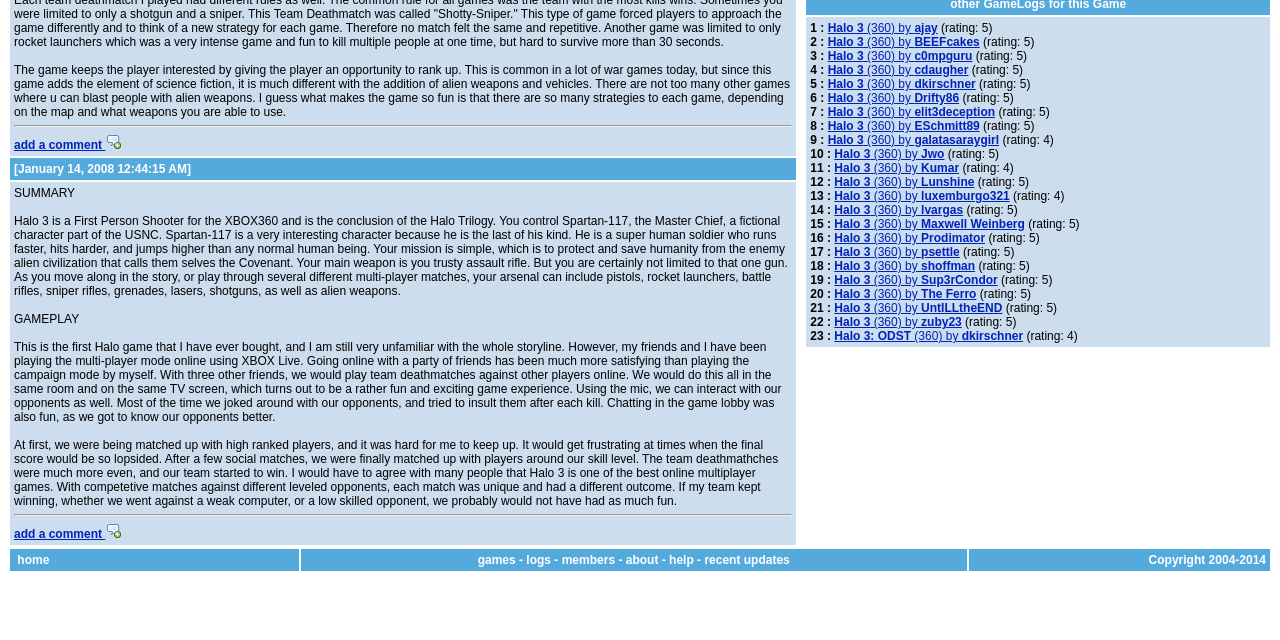Please determine the bounding box coordinates for the element with the description: "recent updates".

[0.55, 0.864, 0.617, 0.886]